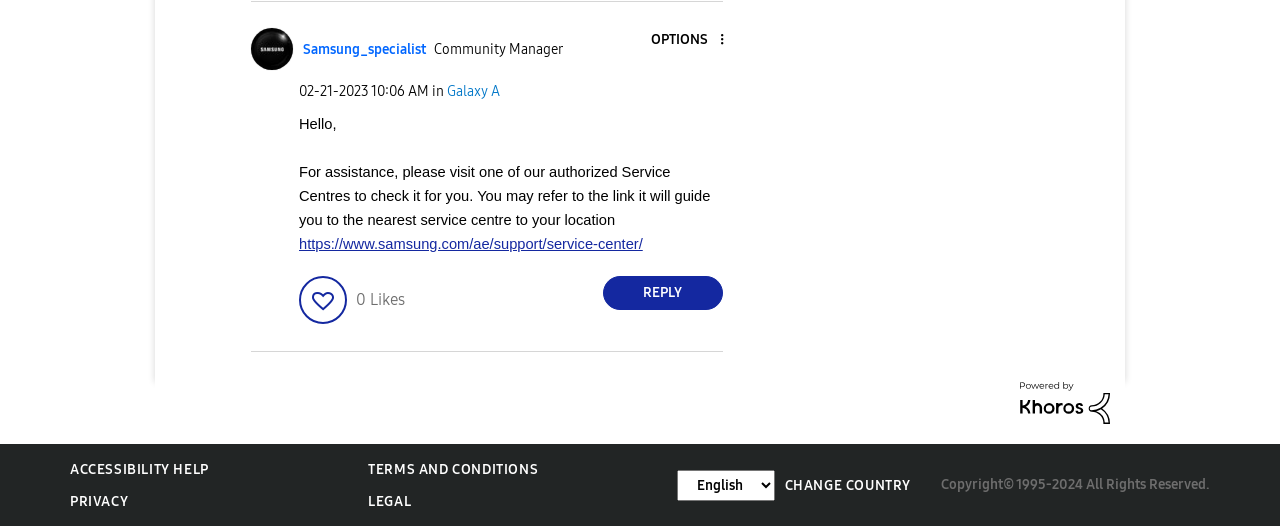Pinpoint the bounding box coordinates of the area that must be clicked to complete this instruction: "Reply to comment".

[0.471, 0.524, 0.565, 0.589]